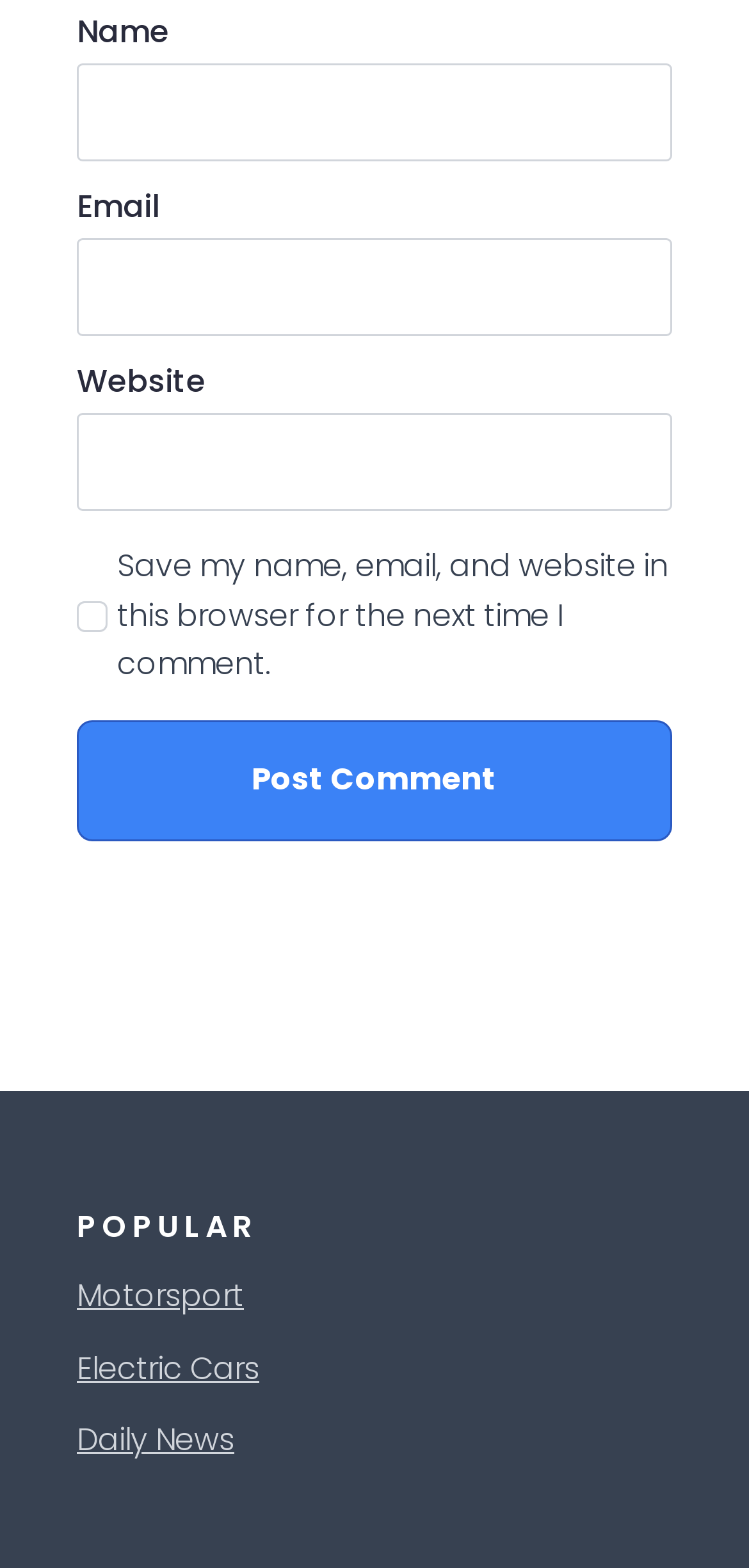Locate the bounding box coordinates of the clickable region necessary to complete the following instruction: "Check the save comment checkbox". Provide the coordinates in the format of four float numbers between 0 and 1, i.e., [left, top, right, bottom].

[0.103, 0.383, 0.144, 0.403]